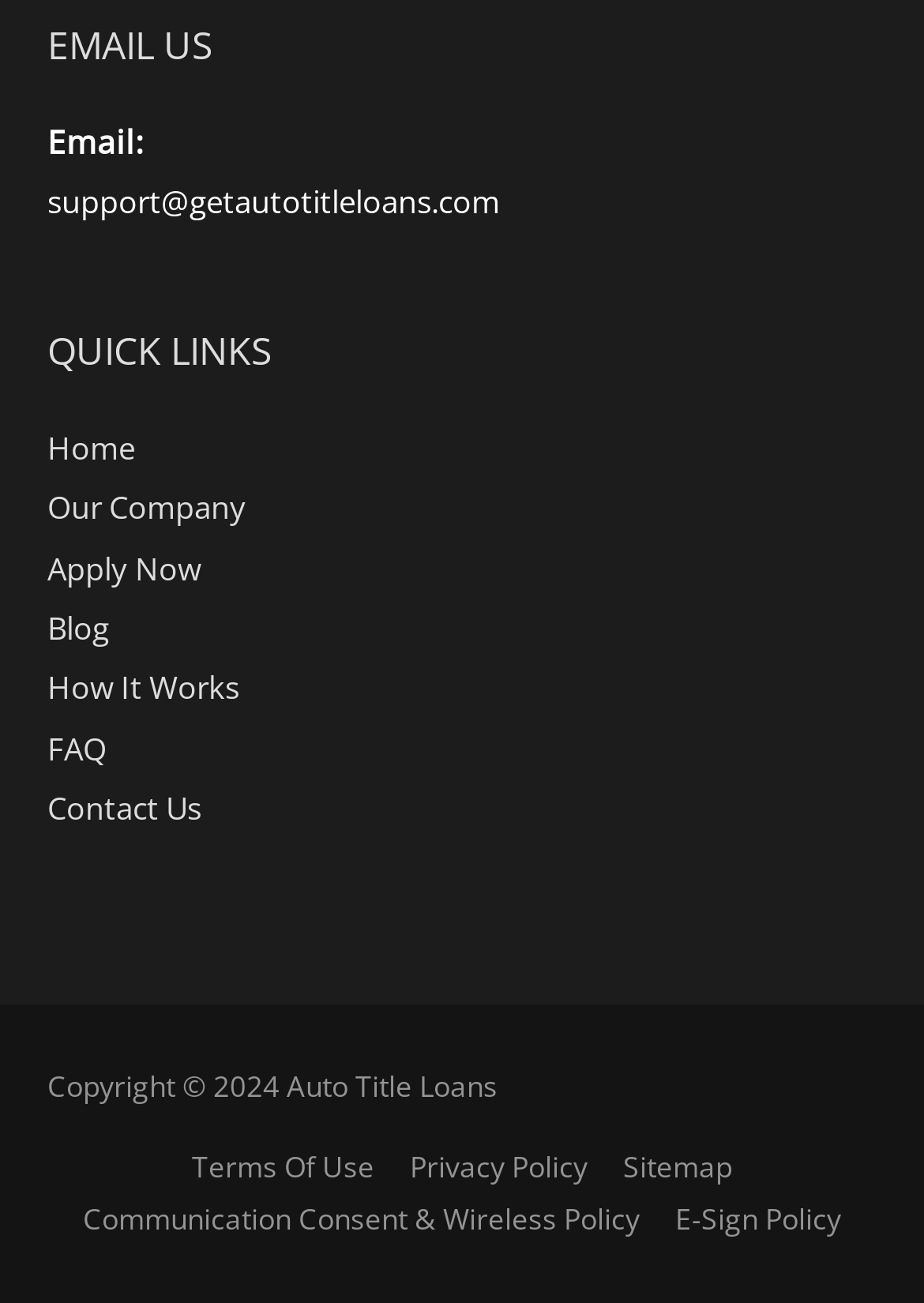Please locate the bounding box coordinates of the element that needs to be clicked to achieve the following instruction: "Check the Sitemap". The coordinates should be four float numbers between 0 and 1, i.e., [left, top, right, bottom].

[0.659, 0.88, 0.808, 0.911]